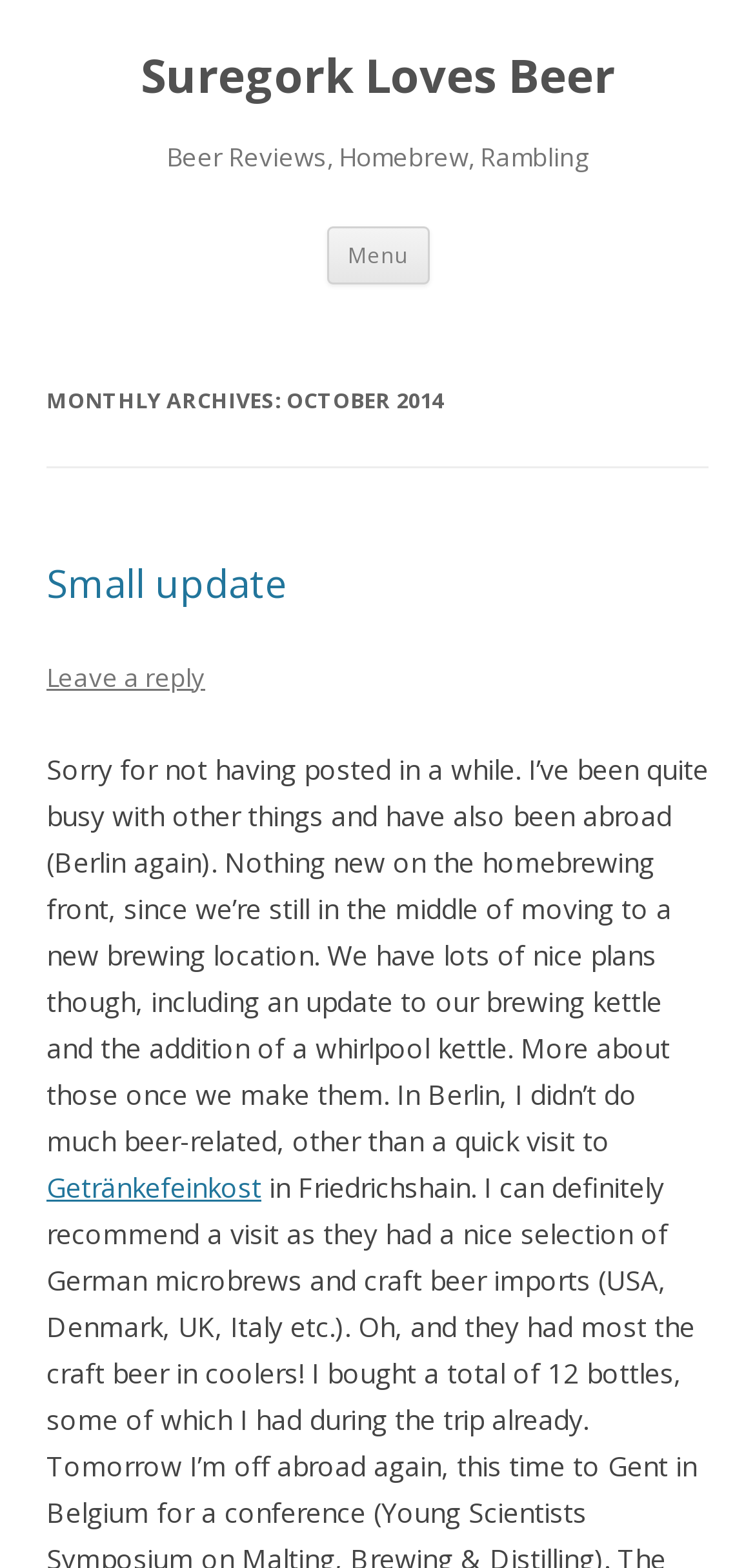Please find the bounding box coordinates in the format (top-left x, top-left y, bottom-right x, bottom-right y) for the given element description. Ensure the coordinates are floating point numbers between 0 and 1. Description: San Francisco Chronicle

None